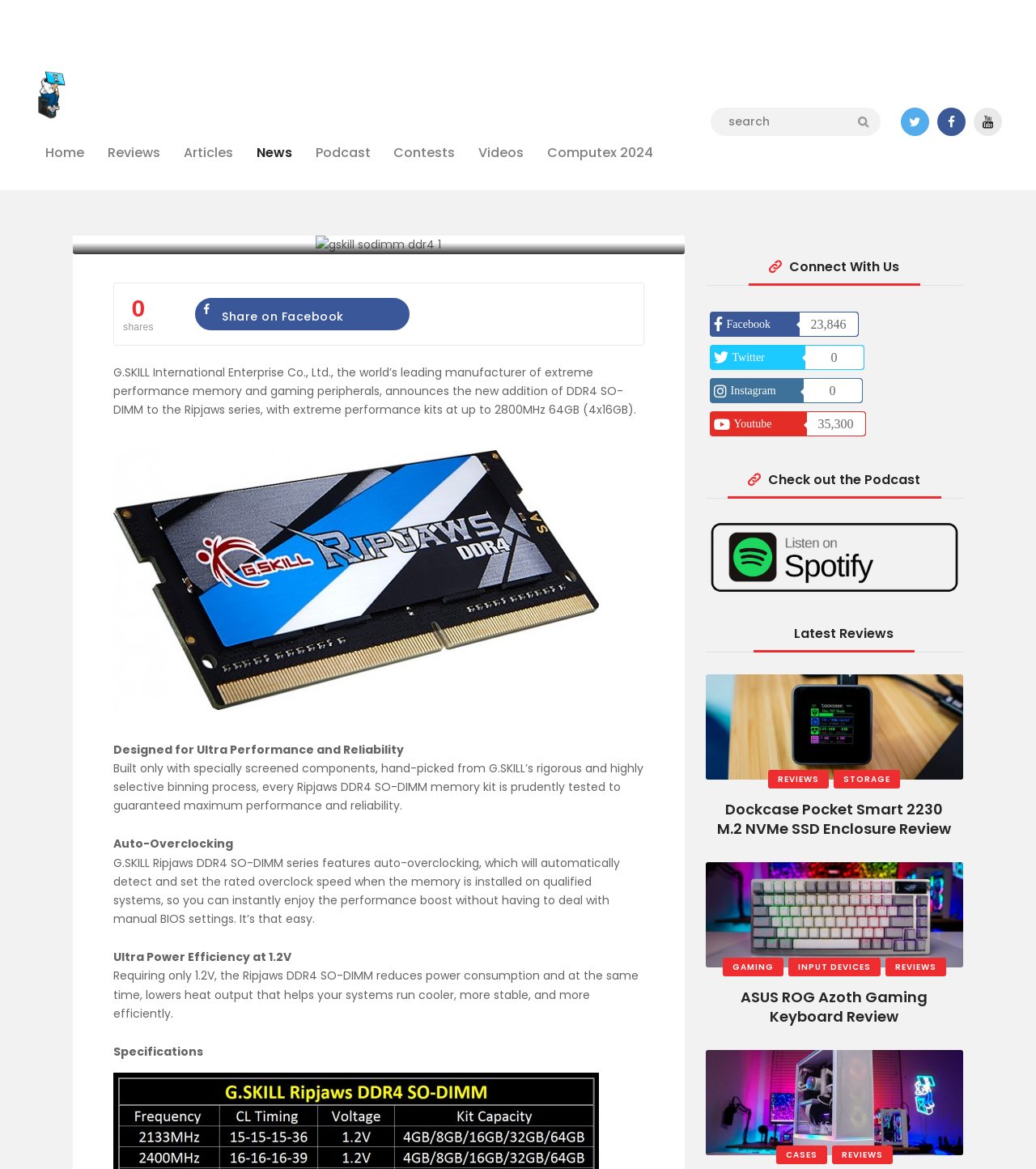Please provide a comprehensive answer to the question below using the information from the image: What is the voltage required by the Ripjaws DDR4 SO-DIMM?

According to the webpage, the Ripjaws DDR4 SO-DIMM reduces power consumption and lowers heat output, requiring only 1.2V, which is mentioned in the section 'Ultra Power Efficiency at 1.2V'.